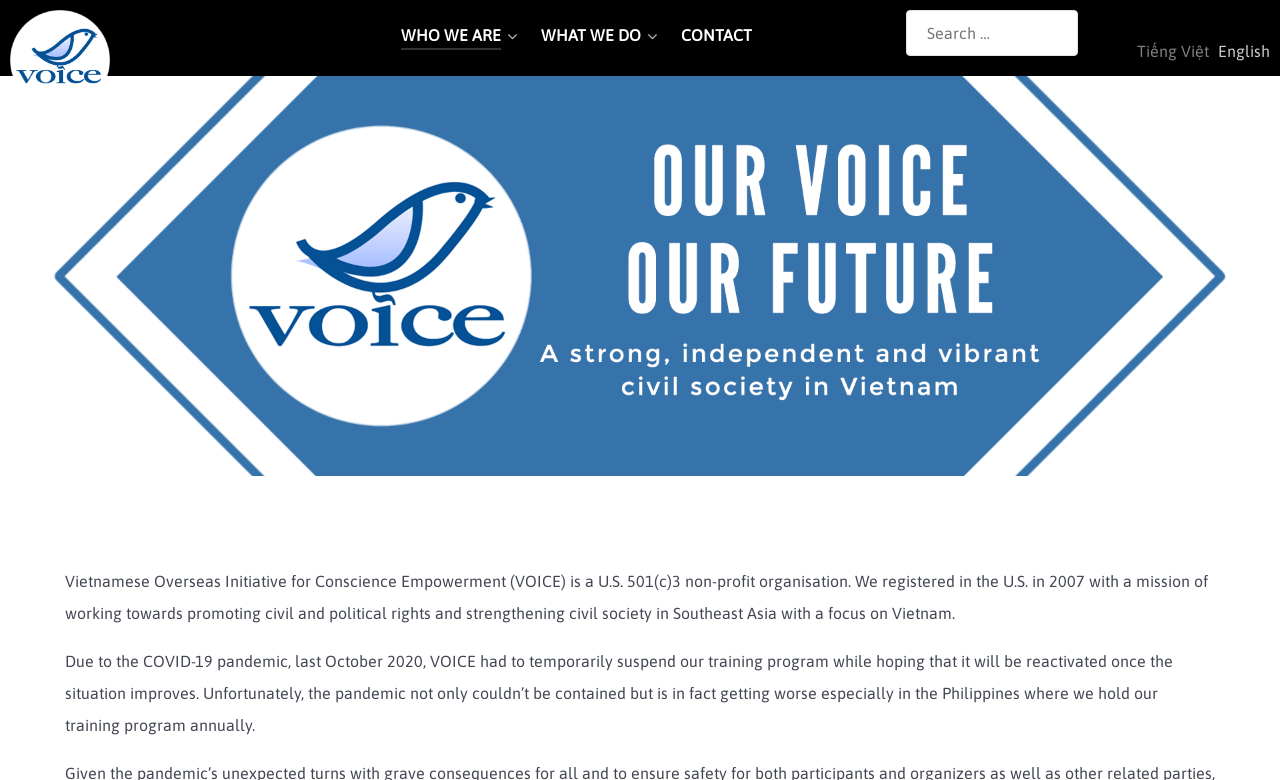Create a detailed summary of the webpage's content and design.

The webpage is about VOICE, a non-profit organization. At the top, there are three main navigation links: "WHO WE ARE", "WHAT WE DO", and "CONTACT", aligned horizontally and evenly spaced. To the right of these links, there is a search bar with a label "Search for:" and a text input field. Below the search bar, there are two language options: "Tiếng Việt" and "English", also aligned horizontally.

The main content of the page is below these navigation elements. It starts with a brief introduction to VOICE, describing it as a U.S. 501(c)3 non-profit organization that works towards promoting civil and political rights and strengthening civil society in Southeast Asia, with a focus on Vietnam. 

Below this introduction, there is a paragraph discussing the impact of the COVID-19 pandemic on VOICE's training program, which was suspended in October 2020 and has not been reactivated due to the worsening pandemic situation, especially in the Philippines where the program is held annually.